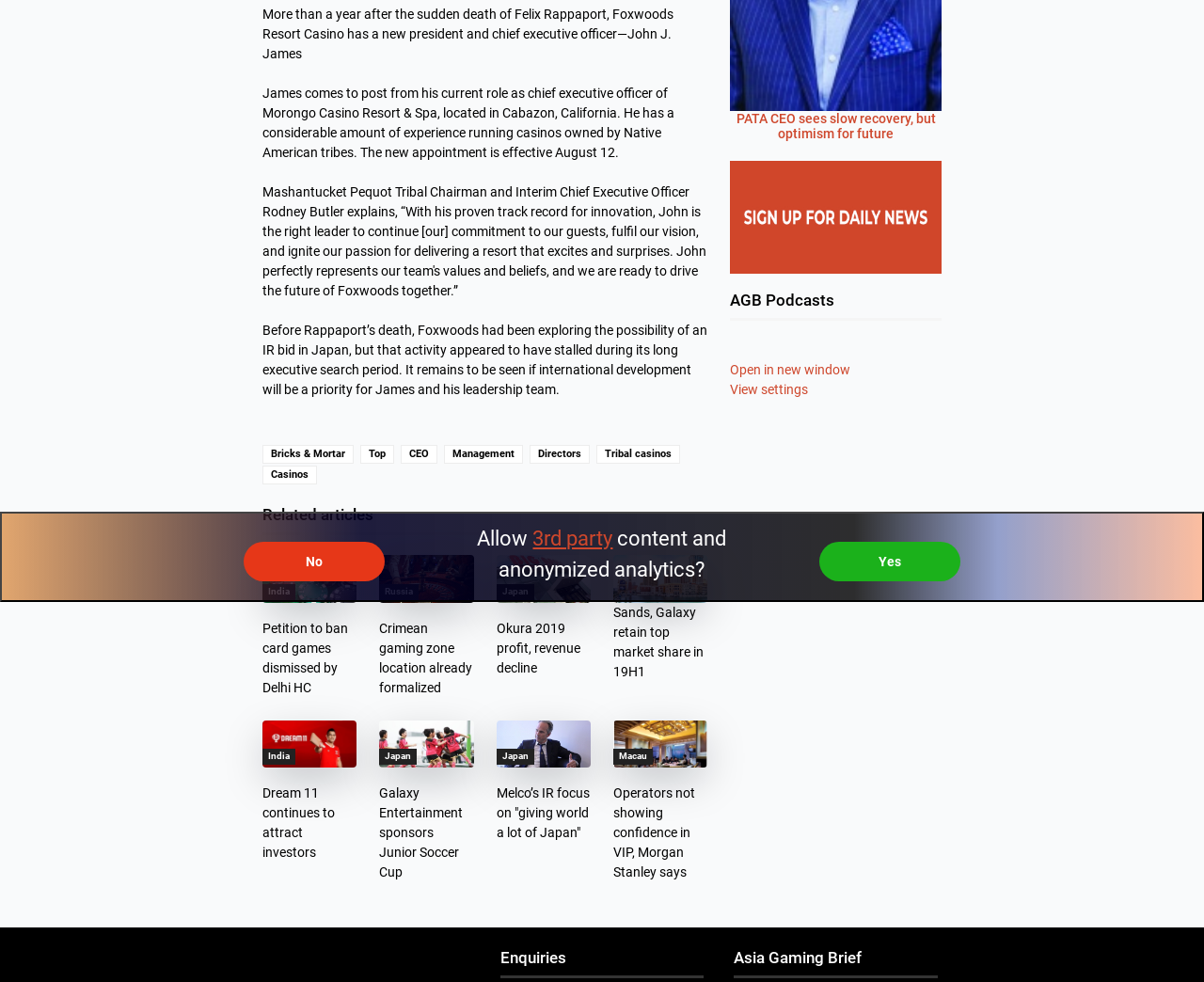Given the description 3rd party, predict the bounding box coordinates of the UI element. Ensure the coordinates are in the format (top-left x, top-left y, bottom-right x, bottom-right y) and all values are between 0 and 1.

[0.443, 0.536, 0.509, 0.56]